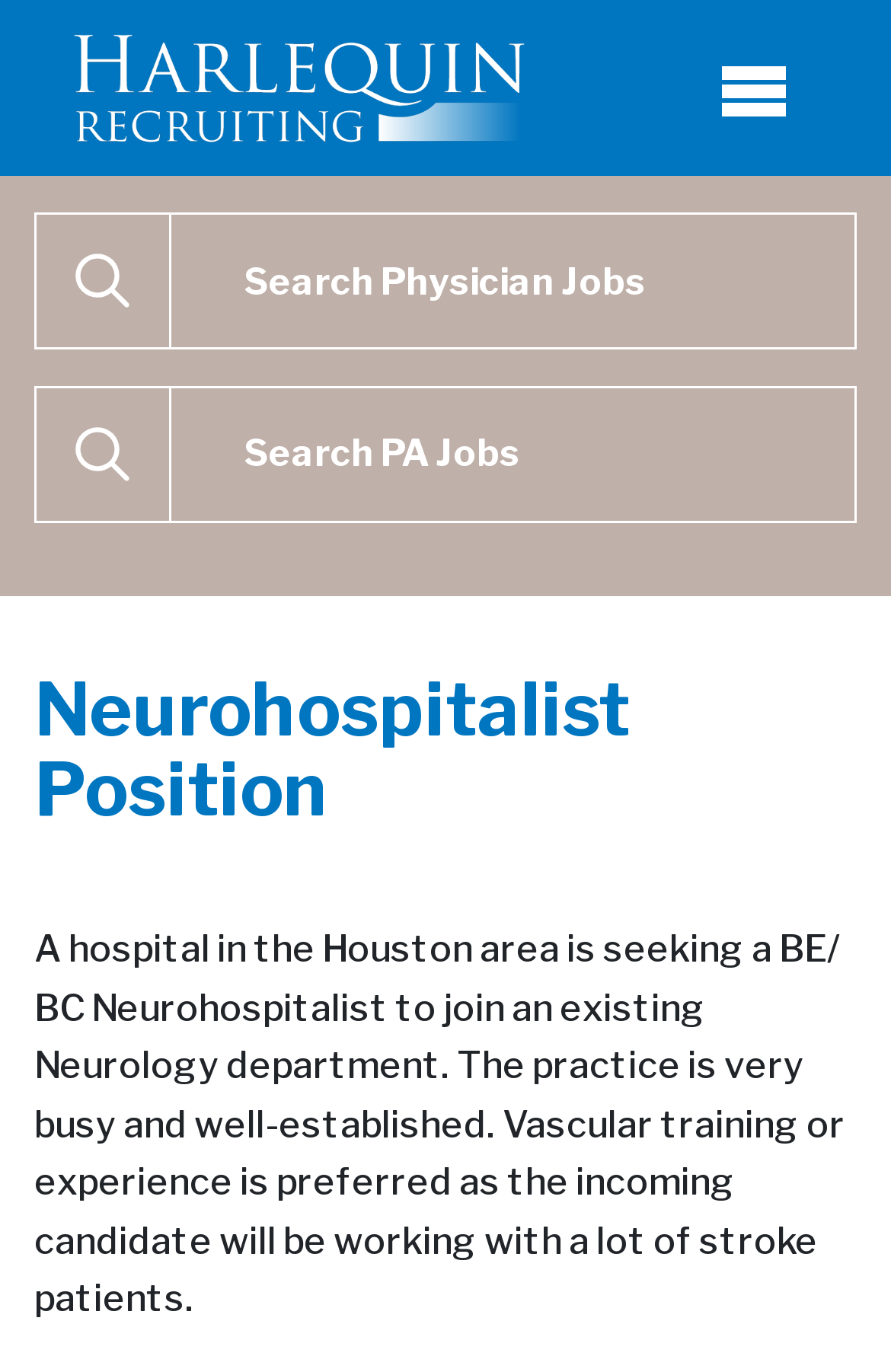What is the current state of the practice?
Deliver a detailed and extensive answer to the question.

The job description states that 'The practice is very busy and well-established', which indicates the current state of the practice.